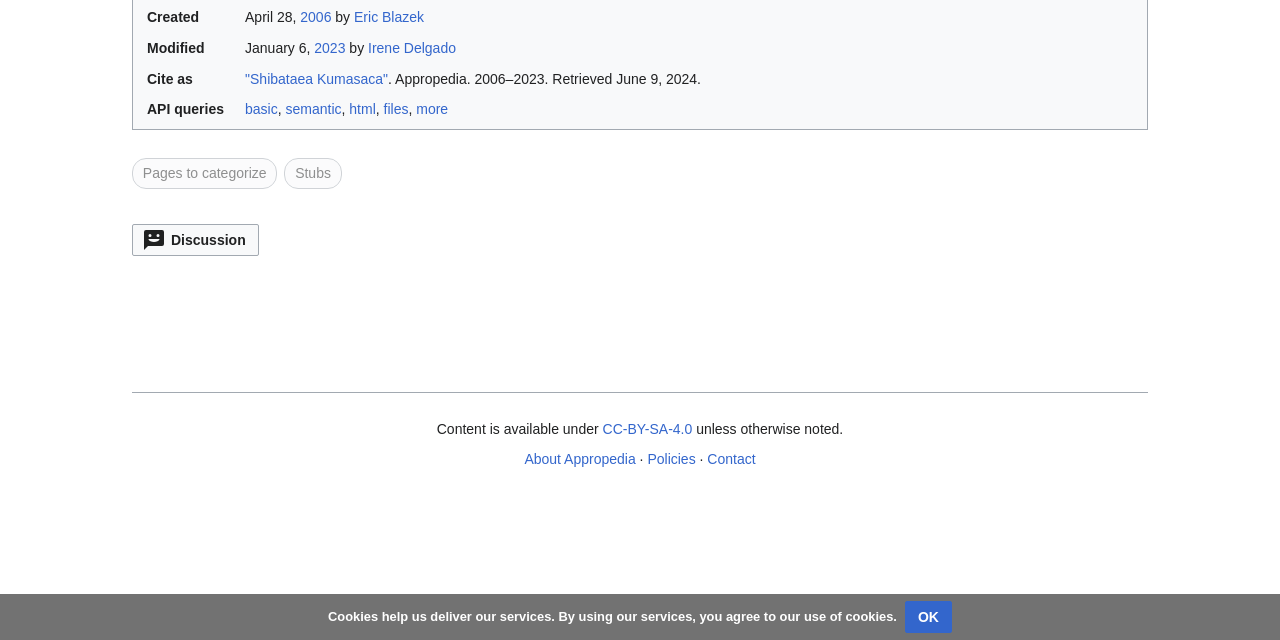Provide the bounding box coordinates of the HTML element this sentence describes: "more".

[0.325, 0.158, 0.35, 0.183]